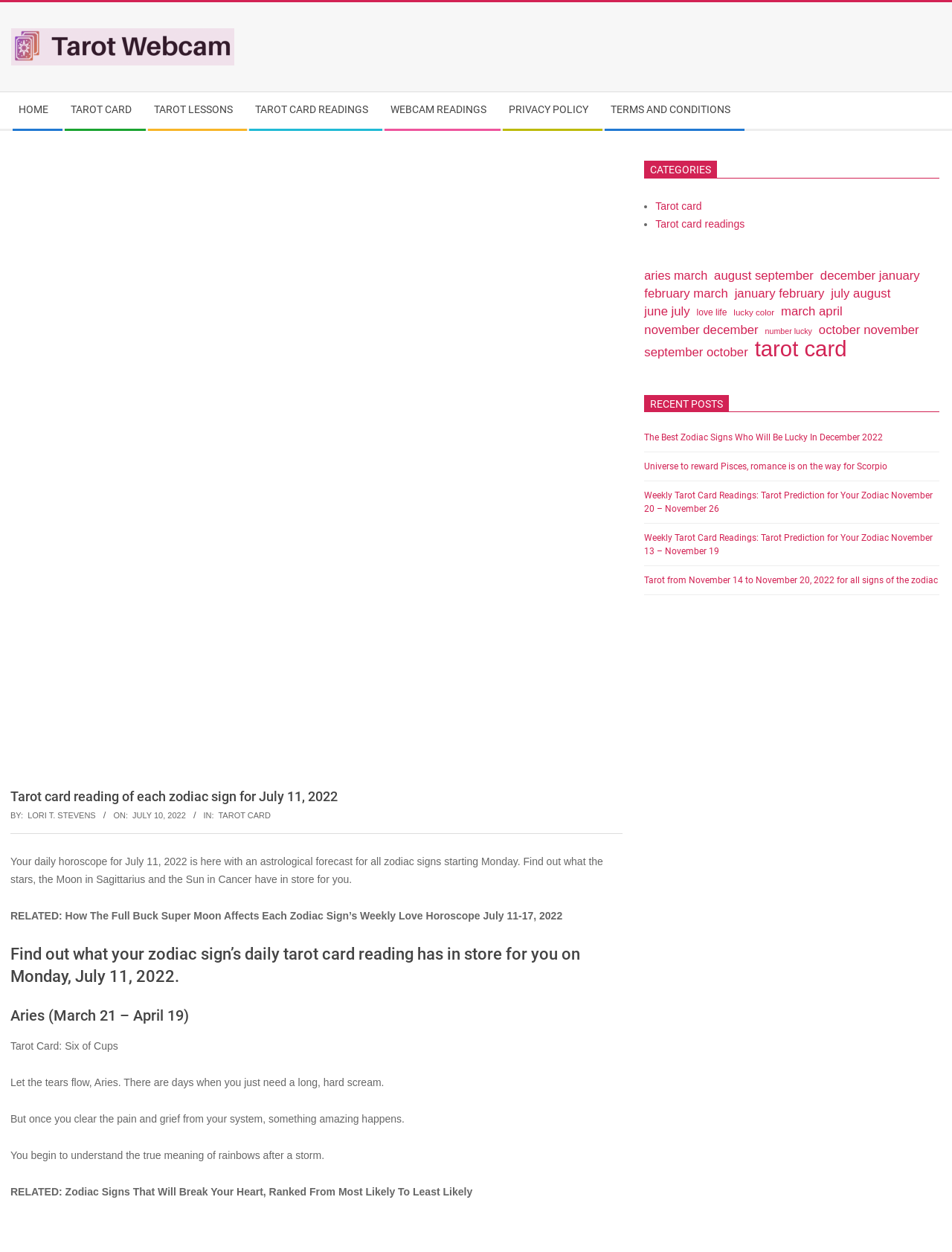Identify the bounding box coordinates necessary to click and complete the given instruction: "Read the daily tarot card reading for Aries".

[0.011, 0.803, 0.654, 0.819]